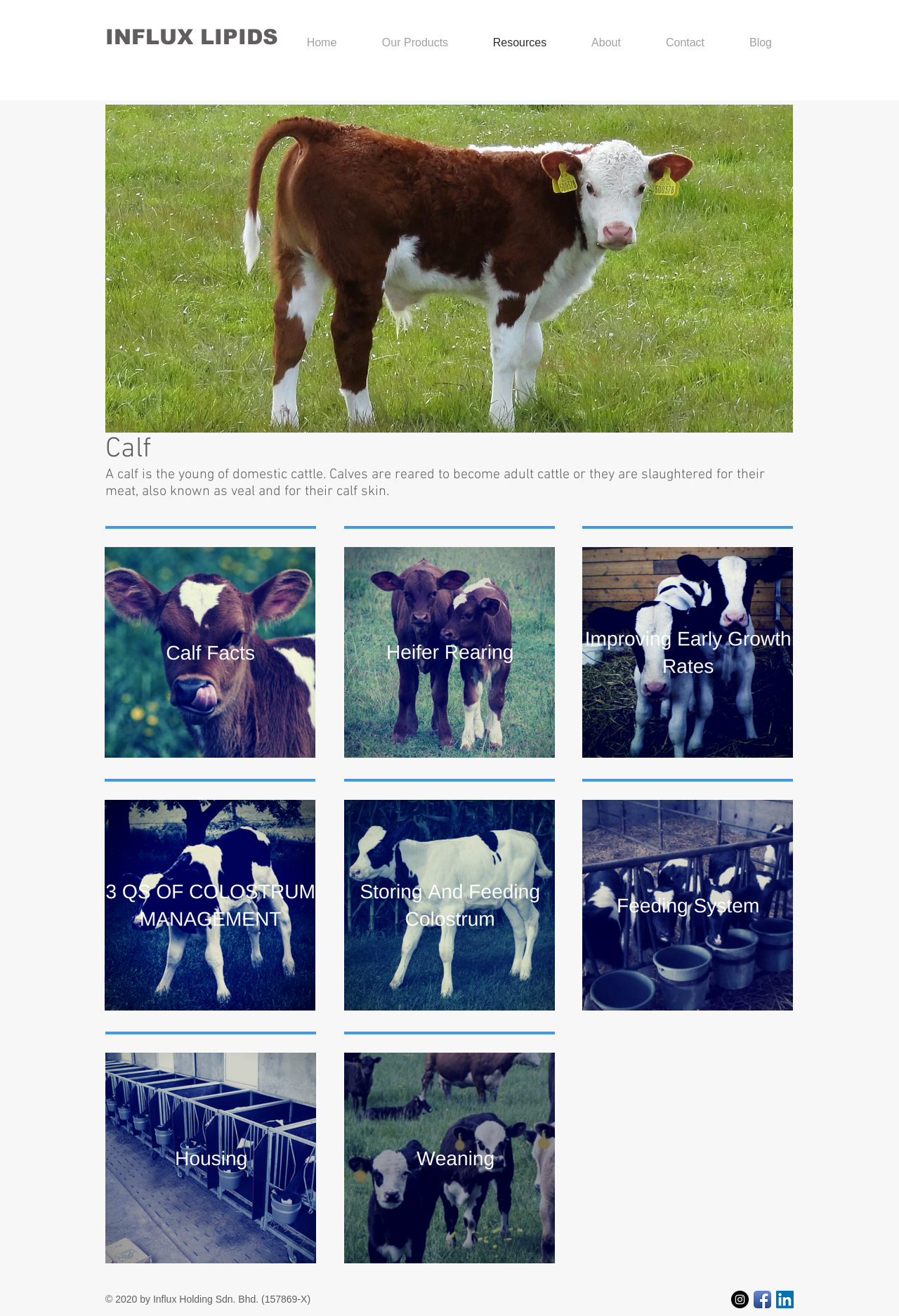How many links are there in the navigation menu?
From the image, provide a succinct answer in one word or a short phrase.

7